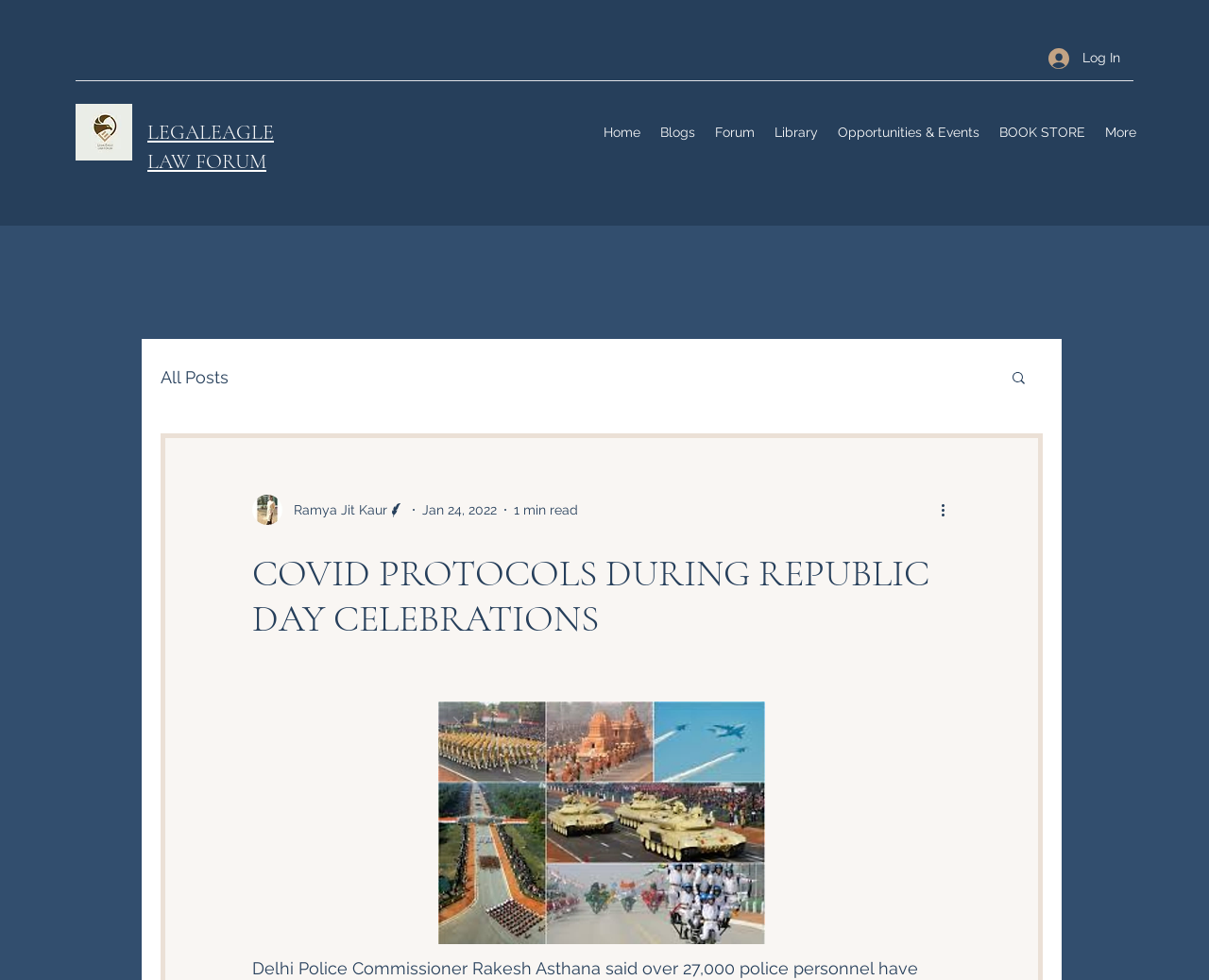Locate the bounding box coordinates of the clickable area to execute the instruction: "Search for a topic". Provide the coordinates as four float numbers between 0 and 1, represented as [left, top, right, bottom].

[0.835, 0.377, 0.85, 0.397]